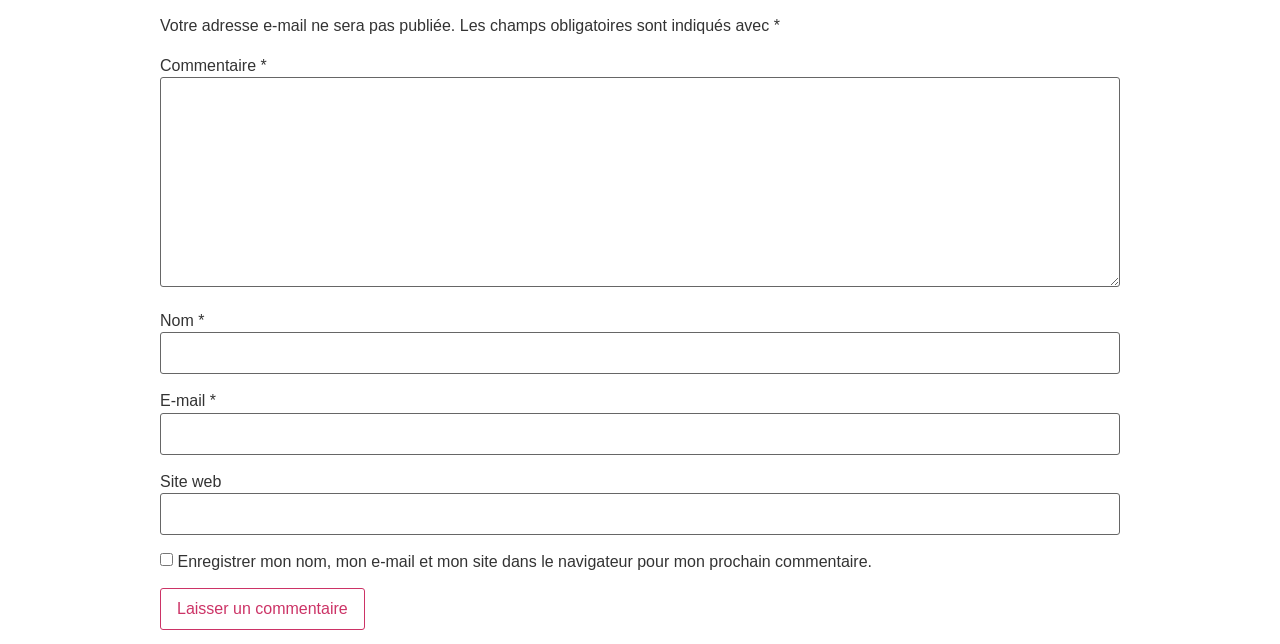Determine the bounding box for the UI element that matches this description: "parent_node: E-mail * aria-describedby="email-notes" name="email"".

[0.125, 0.641, 0.875, 0.706]